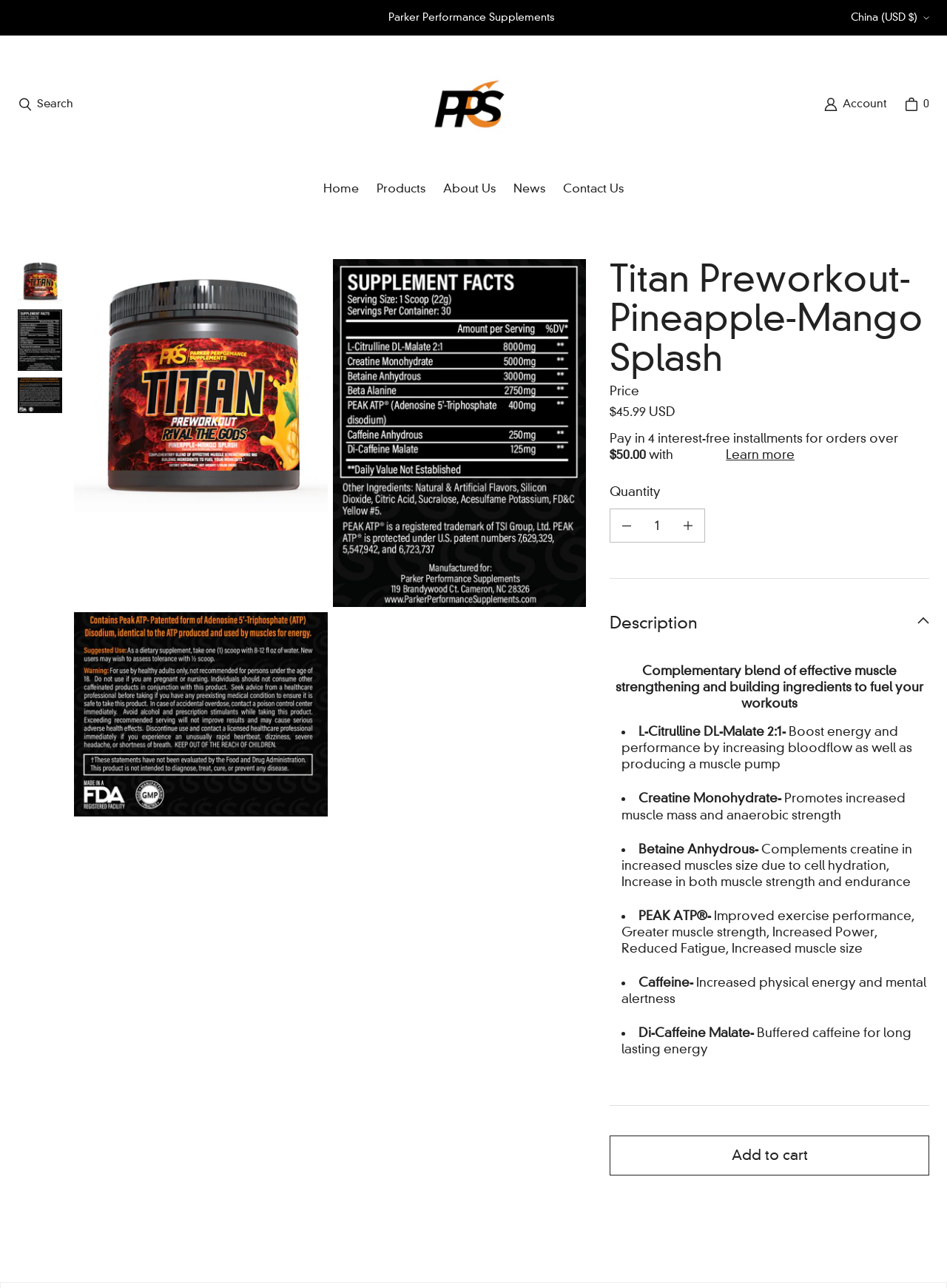Locate the bounding box of the UI element defined by this description: "About Us". The coordinates should be given as four float numbers between 0 and 1, formatted as [left, top, right, bottom].

[0.459, 0.134, 0.533, 0.16]